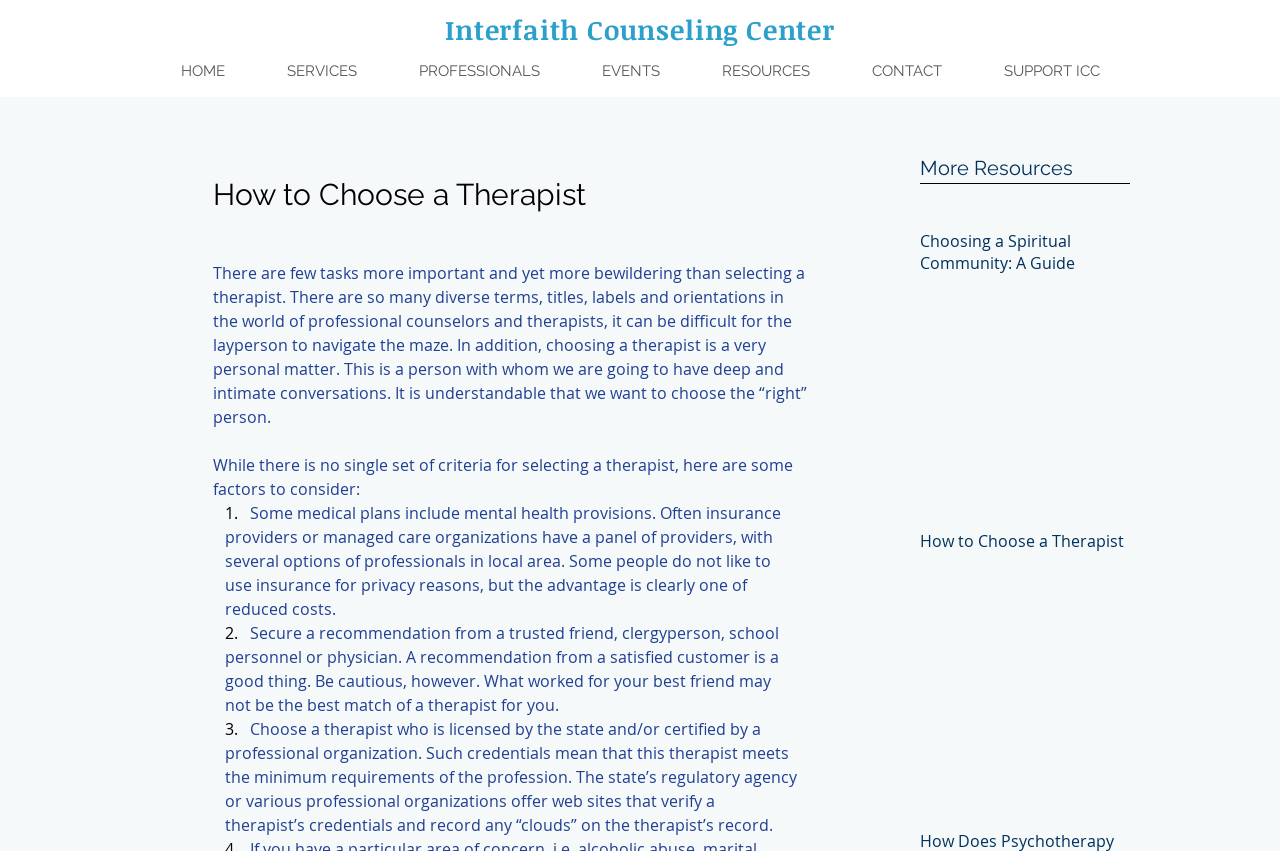What is the title of the article in the 'More Resources' section?
Look at the screenshot and respond with a single word or phrase.

Choosing a Spiritual Community: A Guide